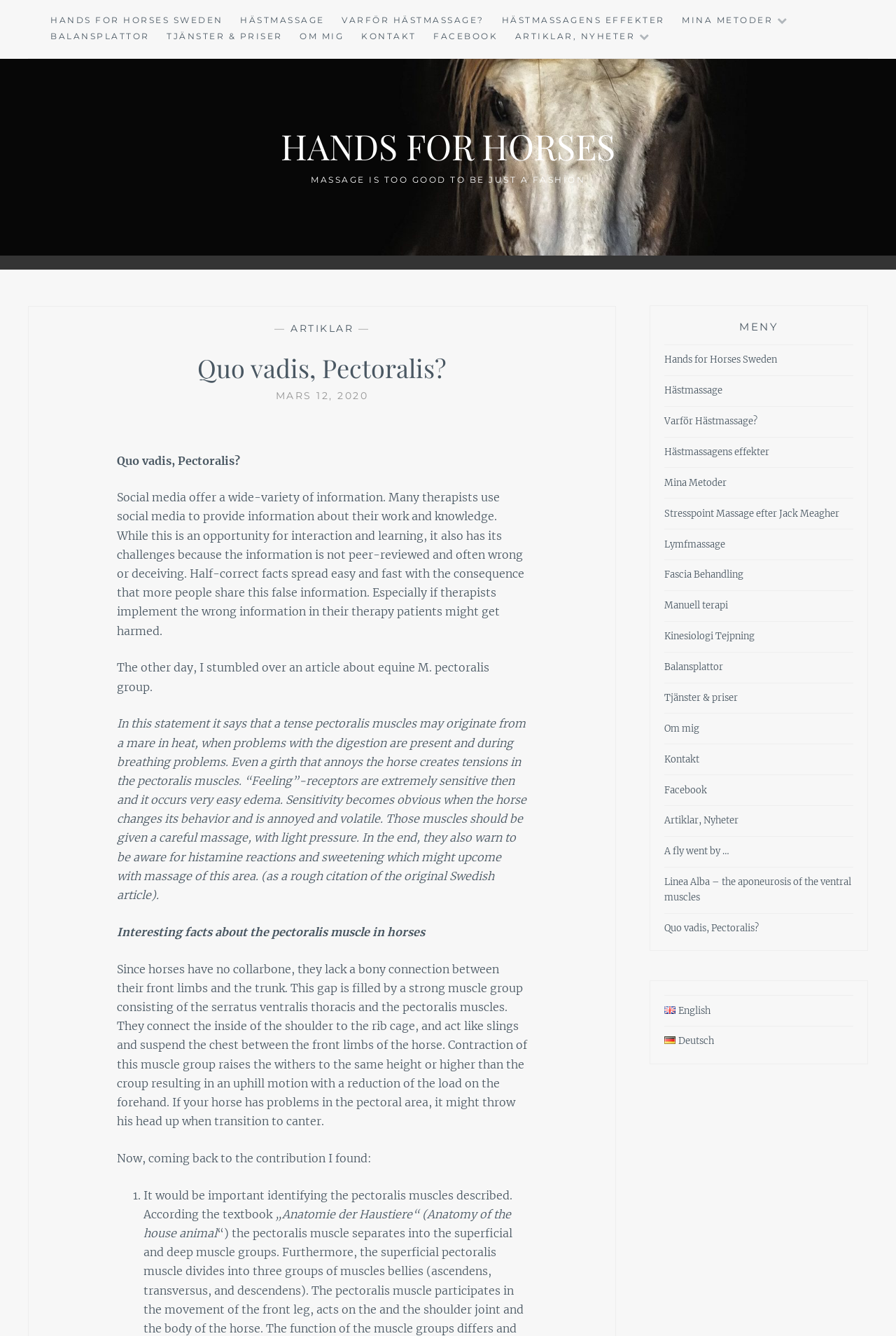Extract the top-level heading from the webpage and provide its text.

HANDS FOR HORSES